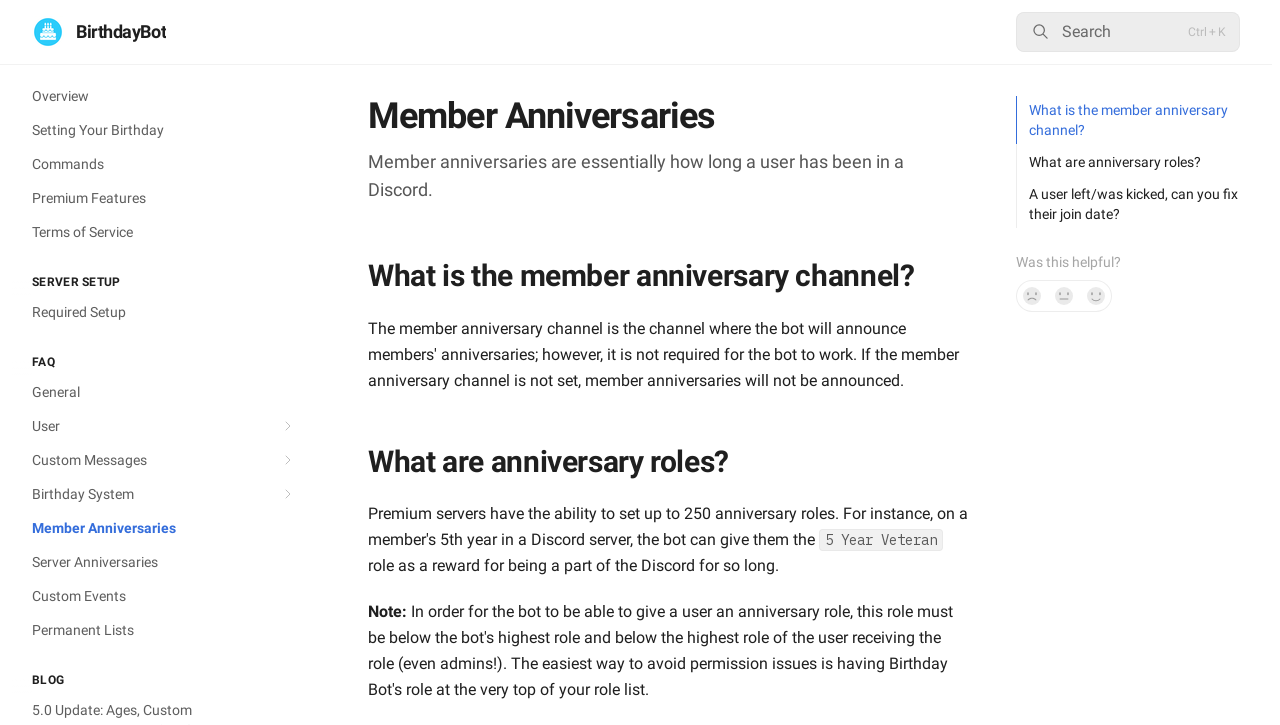Please specify the bounding box coordinates for the clickable region that will help you carry out the instruction: "Contact Us".

None